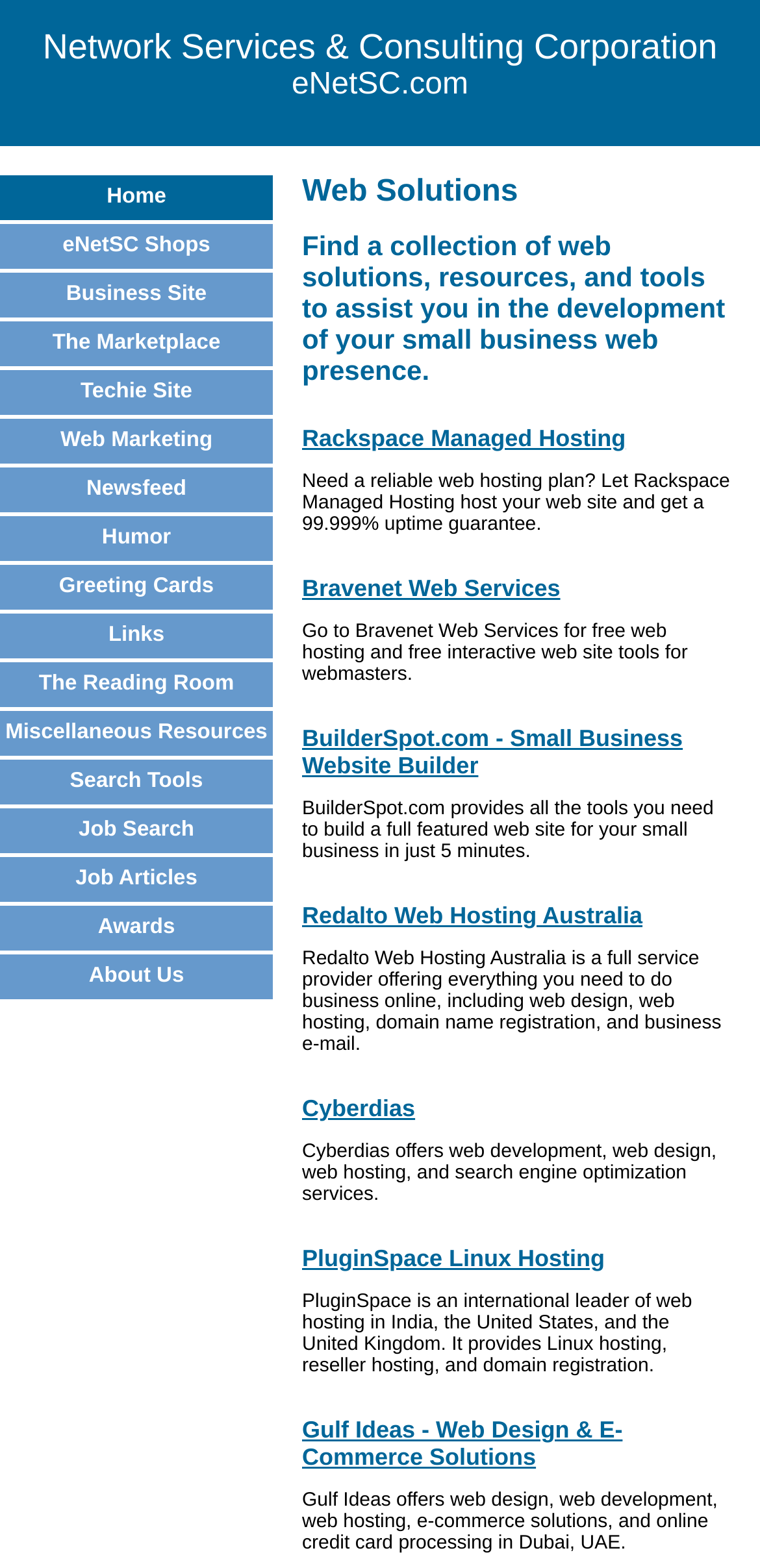Give a one-word or short phrase answer to the question: 
What is the guarantee offered by Rackspace Managed Hosting?

99.999% uptime